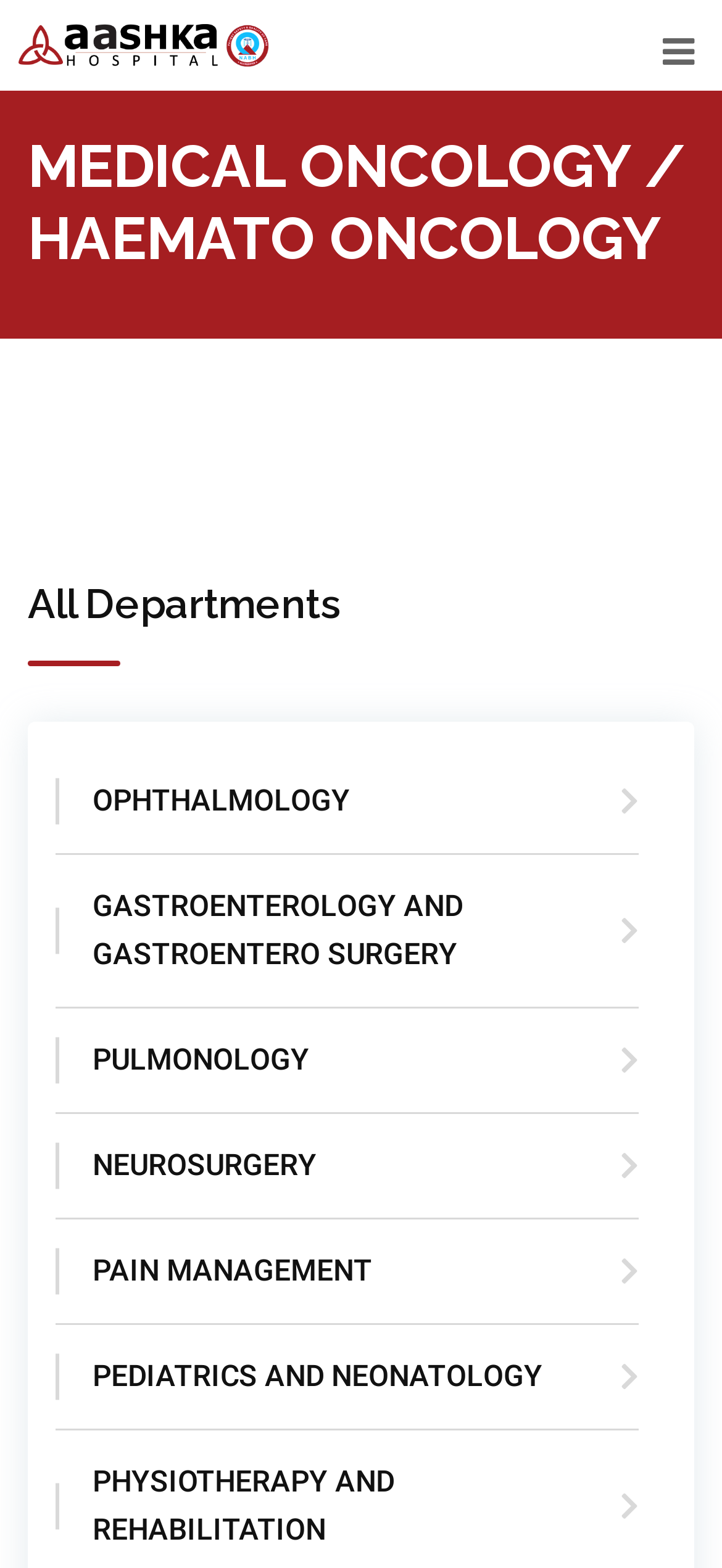Is NEUROSURGERY a department?
Using the information from the image, answer the question thoroughly.

I checked the links under the 'All Departments' heading and found that NEUROSURGERY is one of the departments listed.